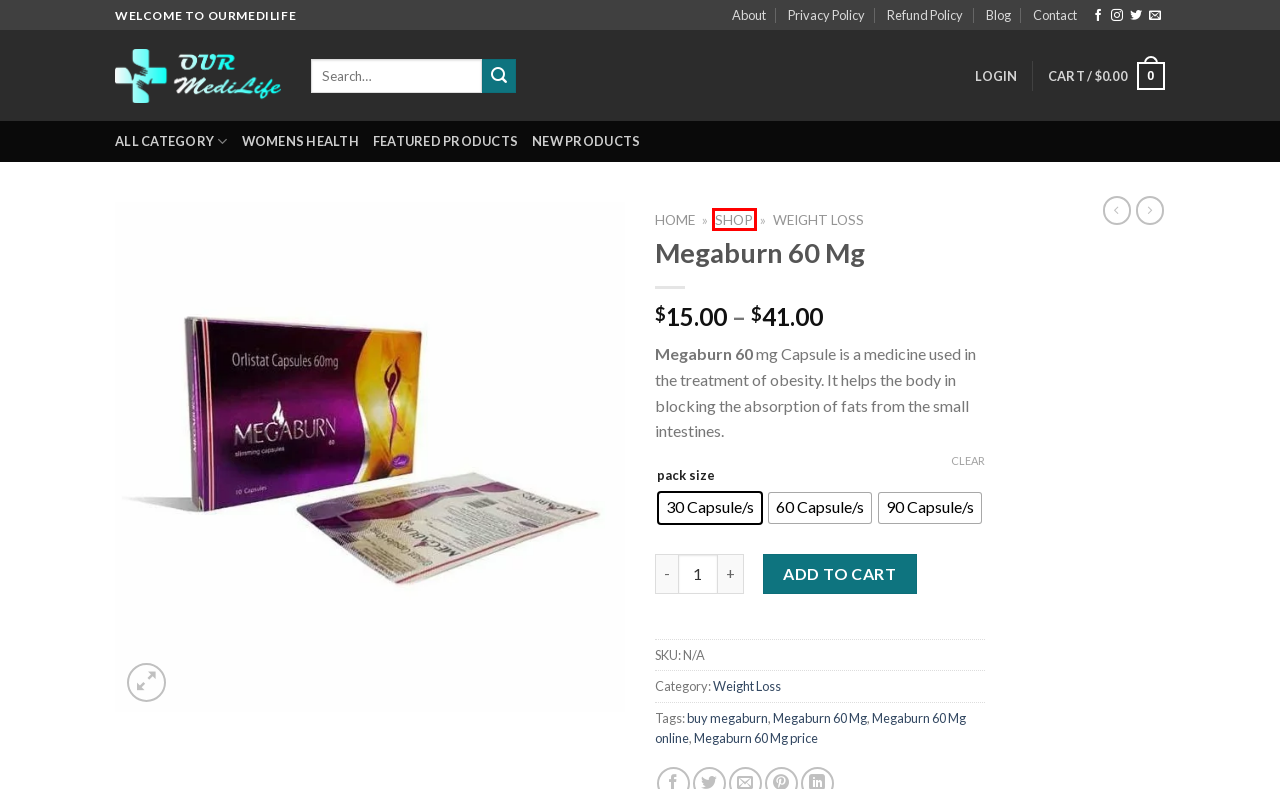Analyze the screenshot of a webpage that features a red rectangle bounding box. Pick the webpage description that best matches the new webpage you would see after clicking on the element within the red bounding box. Here are the candidates:
A. Blog - Our Medi Life
B. buy megaburn Archives - Our Medi Life
C. Shop - Our Medi Life
D. Megaburn 60 Mg price Archives - Our Medi Life
E. Megaburn 60 Mg online Archives - Our Medi Life
F. Megaburn 60 Mg Archives - Our Medi Life
G. Weight loss: Obesity, diets, and calories } Ourmedilife
H. Contact - Our Medi Life

C